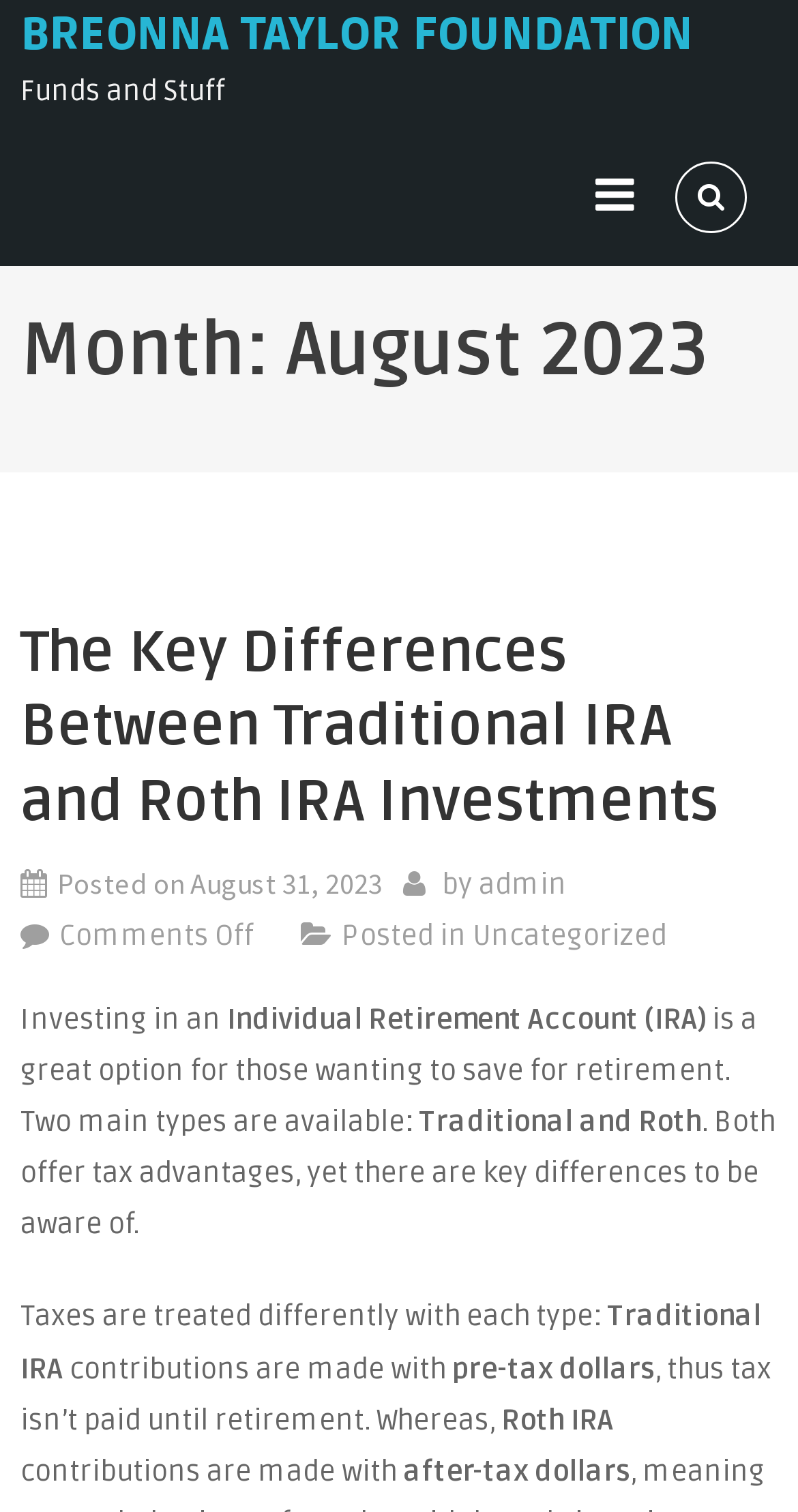Please provide a detailed answer to the question below by examining the image:
How many social media links are there?

There are two social media links, represented by the font awesome icons '' and '', located at the top right corner of the webpage.